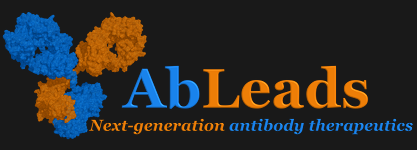Answer the question below in one word or phrase:
What is the focus of the company AbLeads?

Antibody therapeutics